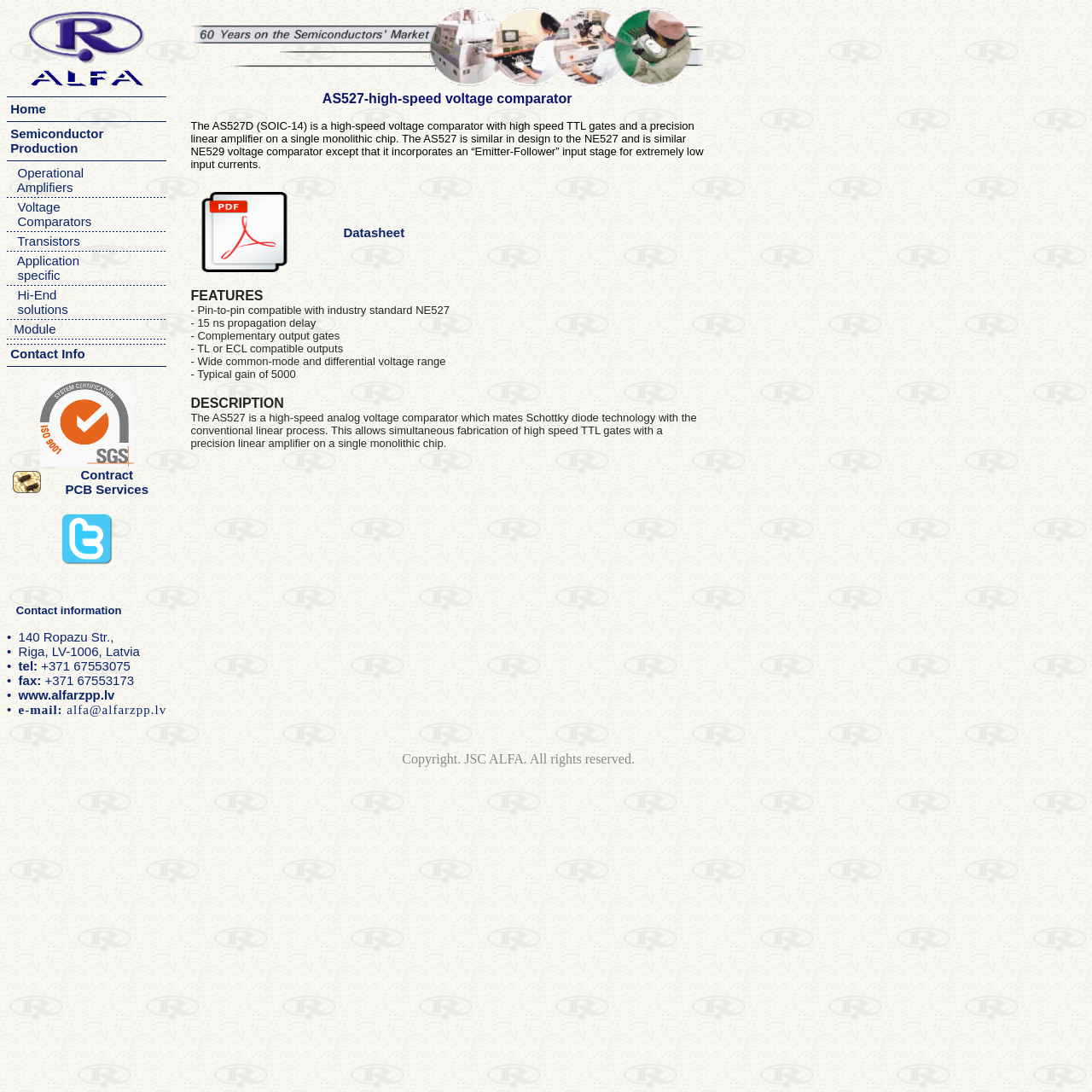Please answer the following query using a single word or phrase: 
What is the first service listed?

Contract PCB Services